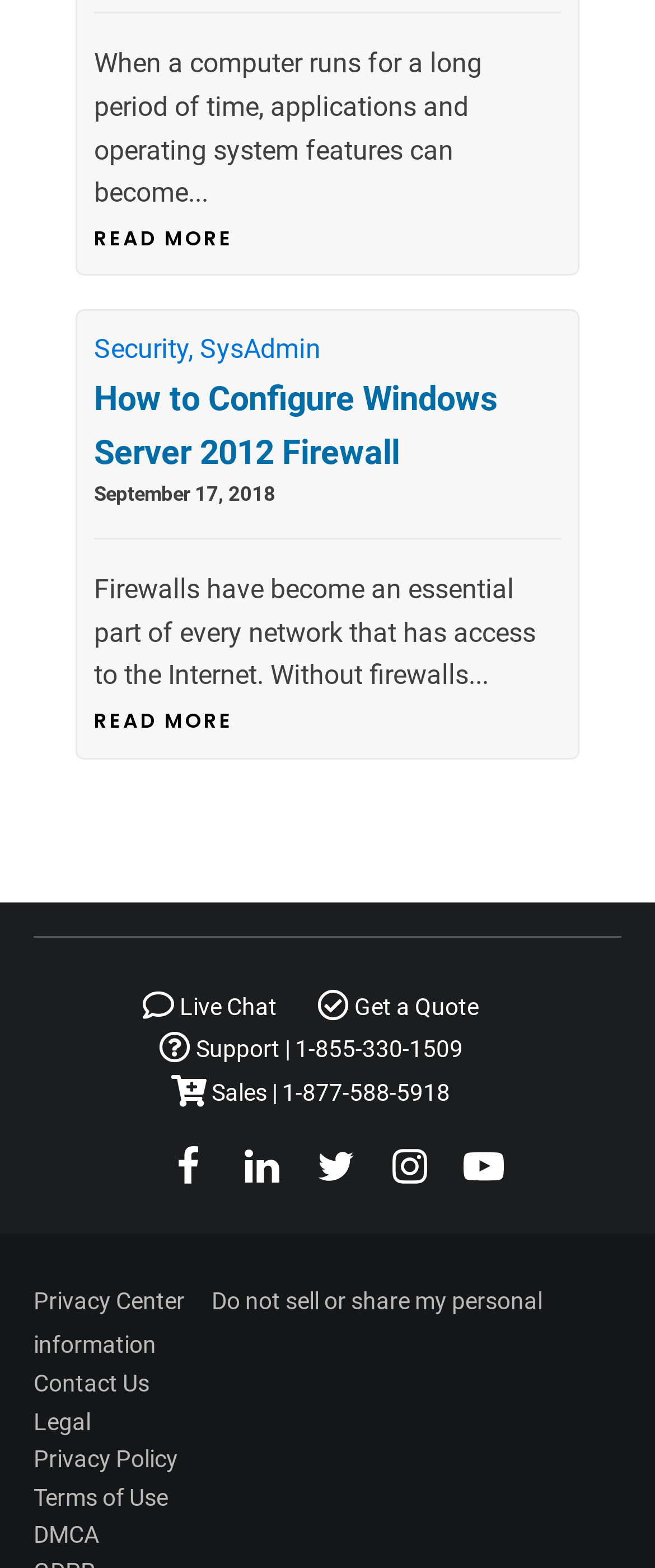Provide a one-word or one-phrase answer to the question:
What is the purpose of firewalls?

Protect networks from Internet access